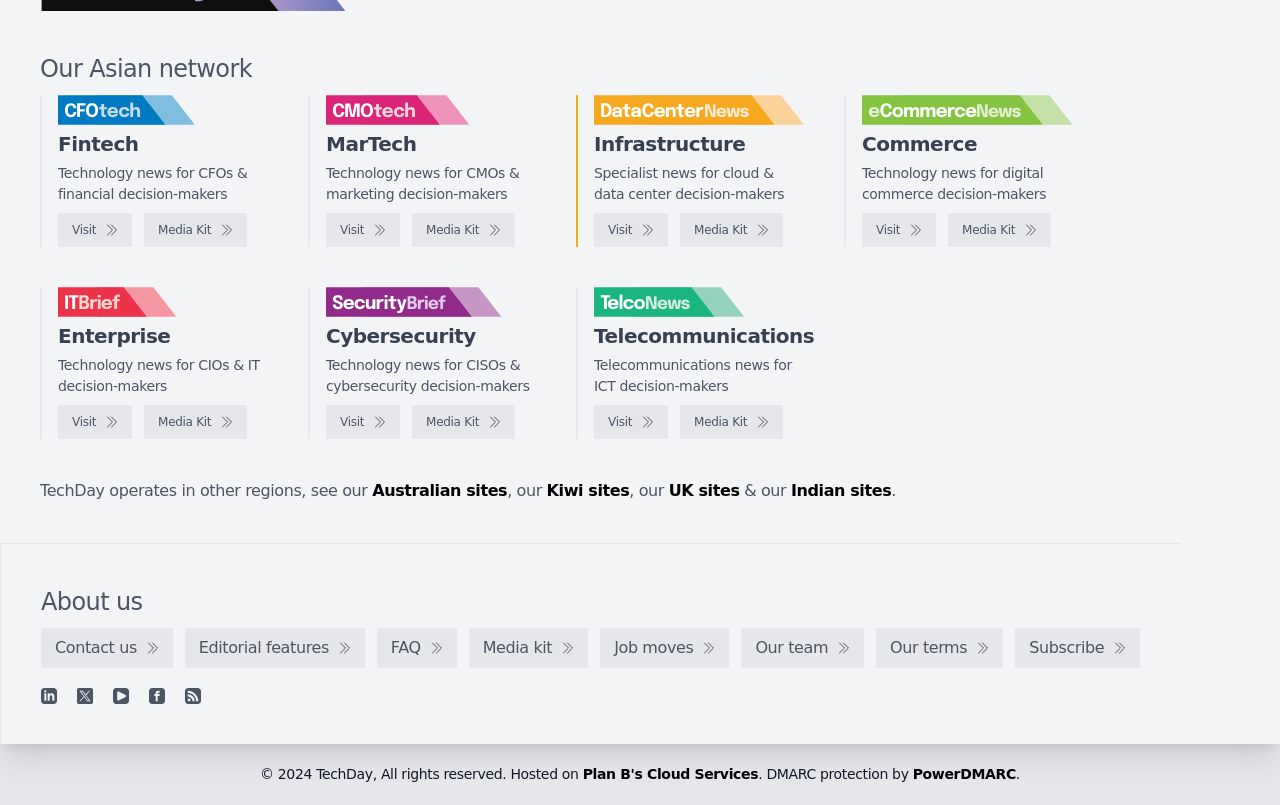Please give the bounding box coordinates of the area that should be clicked to fulfill the following instruction: "View Media Kit of CMOtech". The coordinates should be in the format of four float numbers from 0 to 1, i.e., [left, top, right, bottom].

[0.322, 0.265, 0.402, 0.307]